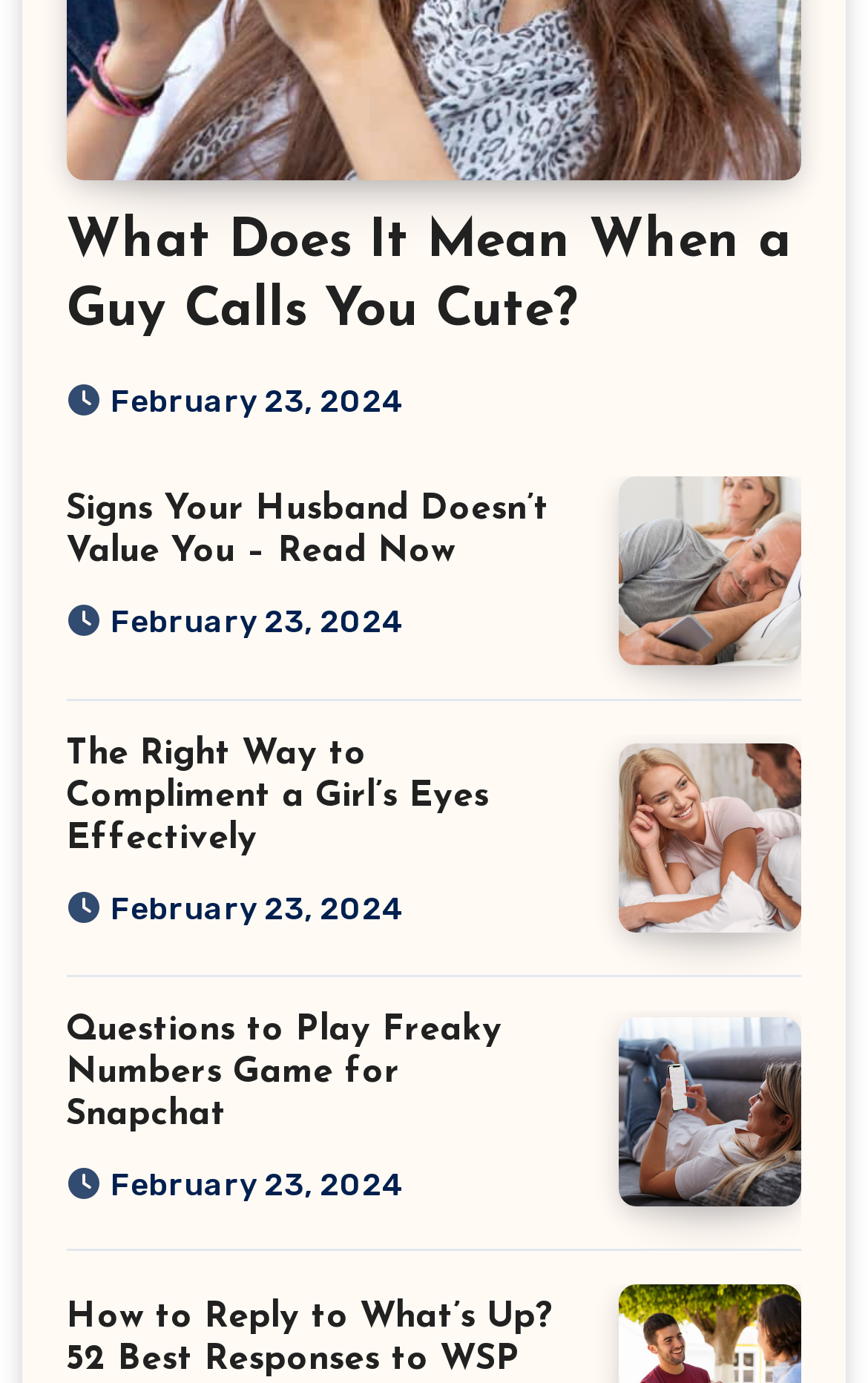Locate the bounding box for the described UI element: "February 23, 2024". Ensure the coordinates are four float numbers between 0 and 1, formatted as [left, top, right, bottom].

[0.128, 0.436, 0.466, 0.463]